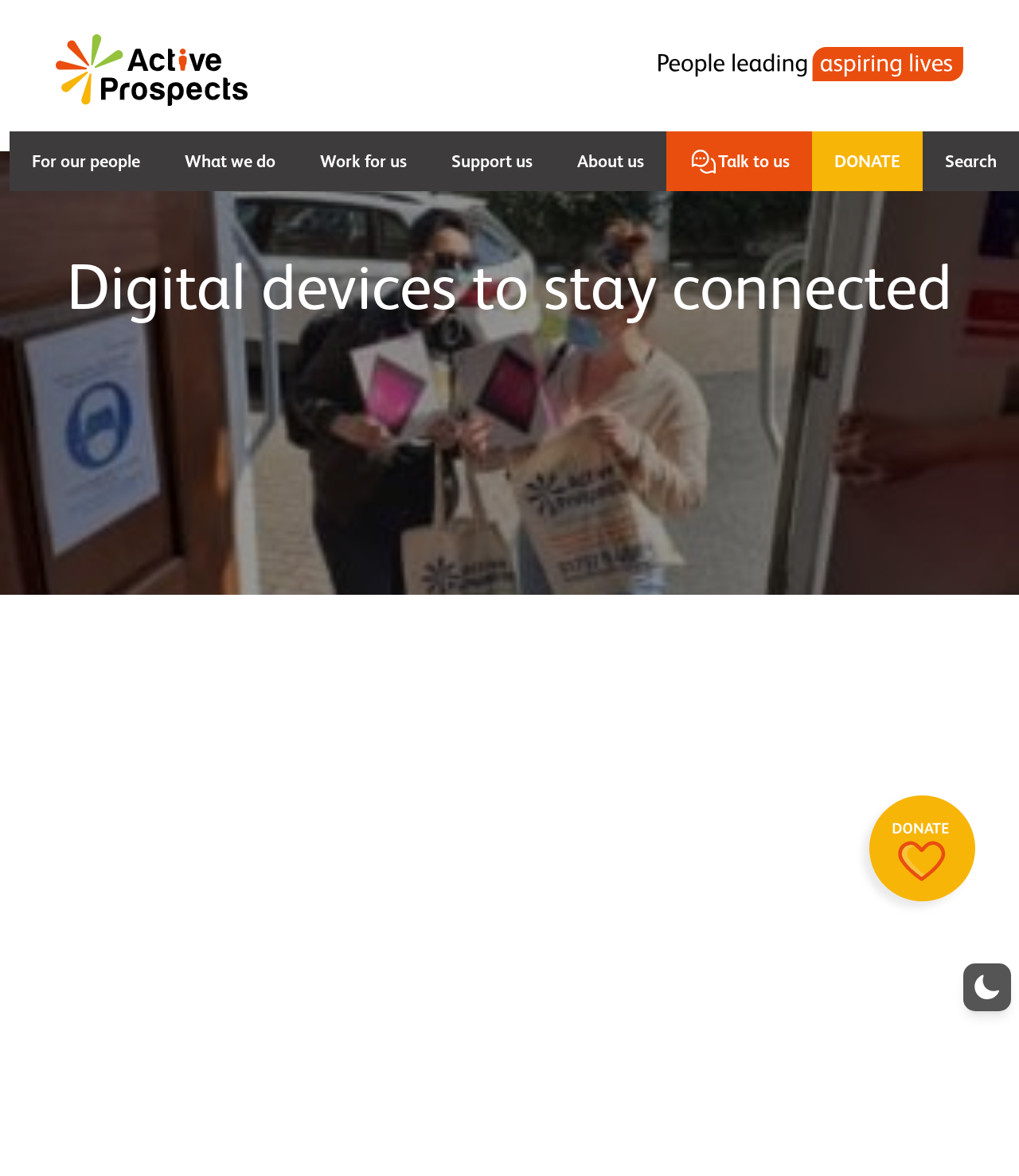Please find the bounding box coordinates of the element's region to be clicked to carry out this instruction: "Click on 'For our people'".

[0.009, 0.112, 0.159, 0.162]